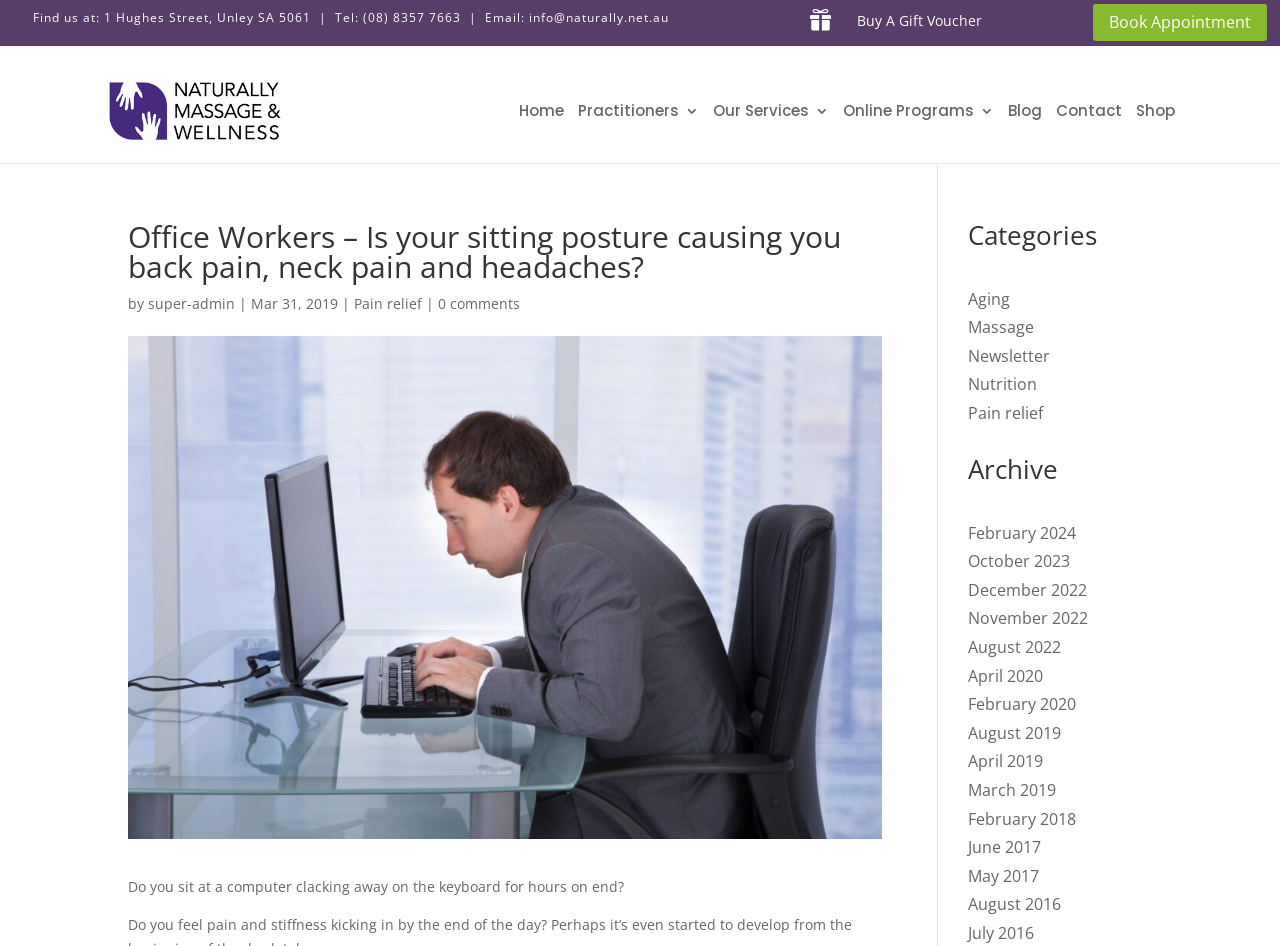What is the topic of the blog post?
Look at the image and respond to the question as thoroughly as possible.

I found the topic of the blog post by looking at the heading and the content of the post. The heading is 'Office Workers – Is your sitting posture causing you back pain, neck pain and headaches?' and the content mentions pain relief.